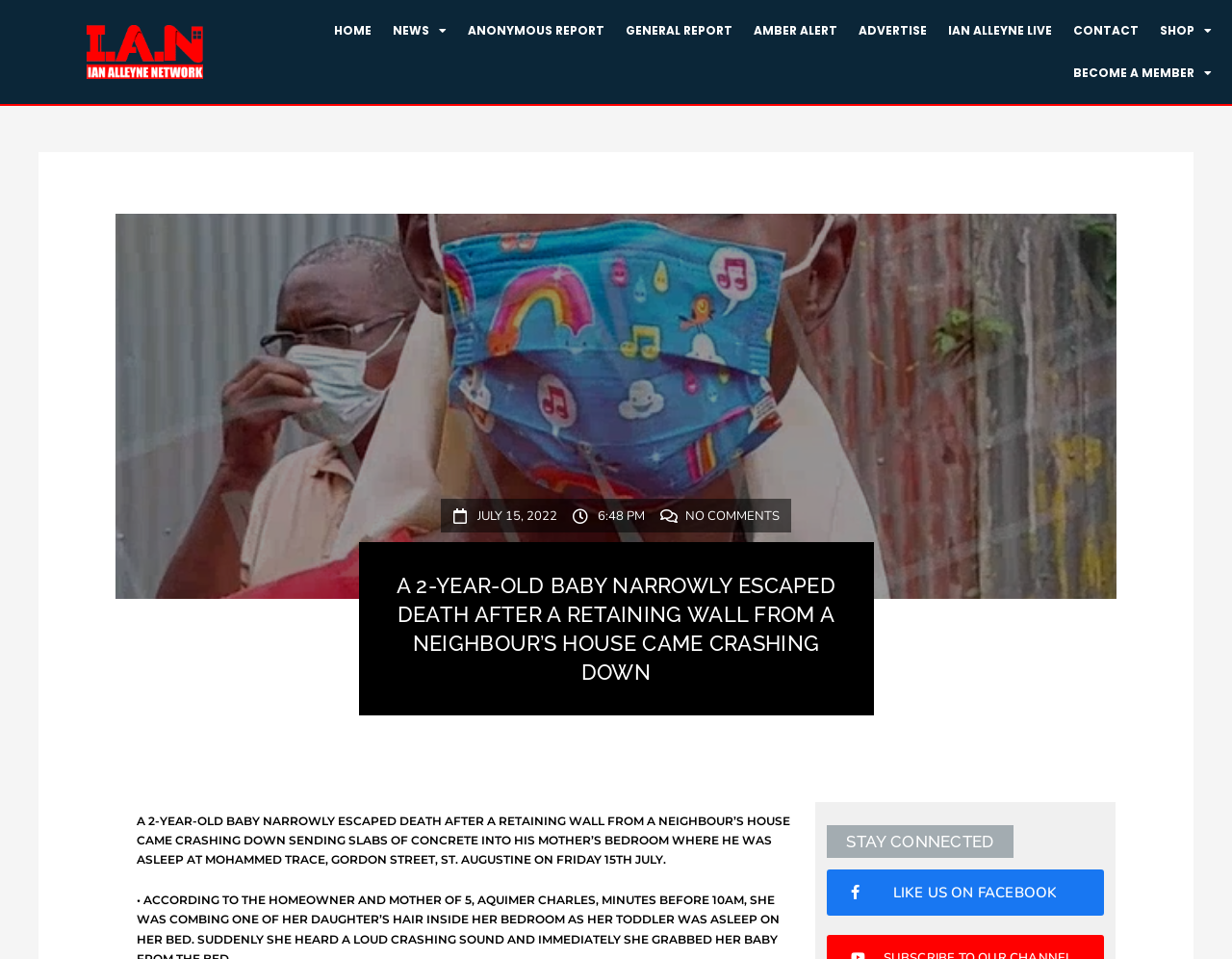What is the time of the article?
Use the image to answer the question with a single word or phrase.

6:48 PM